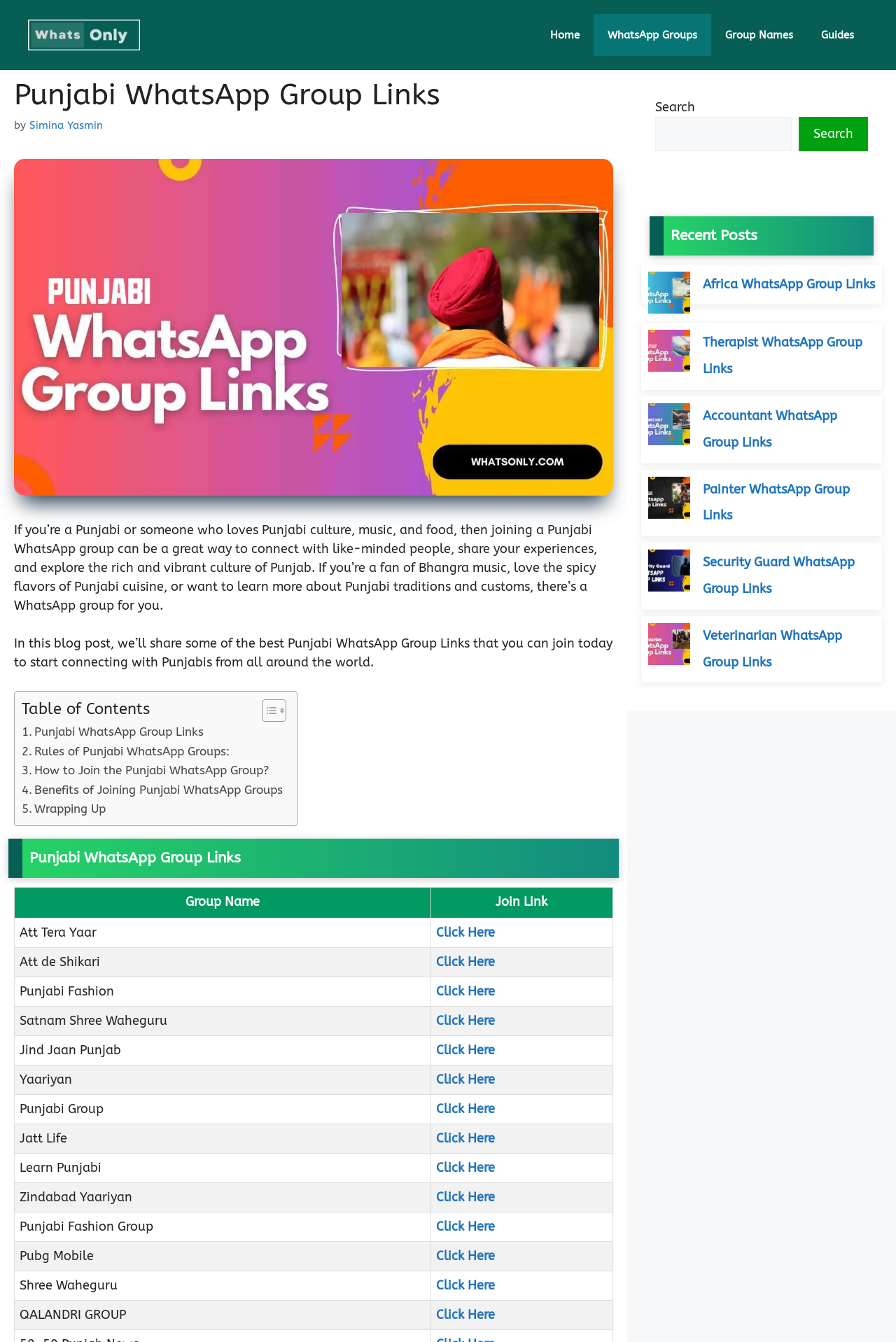Pinpoint the bounding box coordinates of the clickable element needed to complete the instruction: "Click on the 'Click Here' link to join the 'Att Tera Yaar' group". The coordinates should be provided as four float numbers between 0 and 1: [left, top, right, bottom].

[0.486, 0.689, 0.552, 0.701]